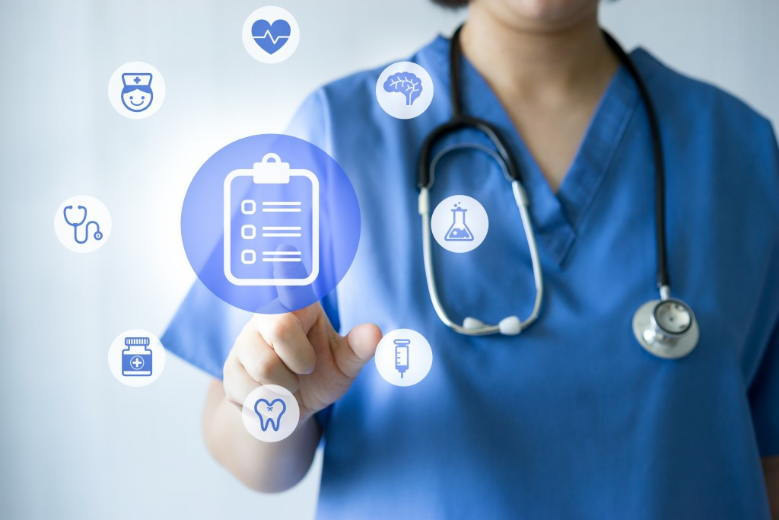Craft a thorough explanation of what is depicted in the image.

In this image, a healthcare professional in blue scrubs is depicted actively engaging with a series of floating icons that represent various aspects of the medical field. Central to the composition is a clipboard icon with a checklist, symbolizing the importance of patient care and organization in healthcare settings. Surrounding this central icon are various other graphics, including a stethoscope, a heart symbol, a laboratory flask, and a smiling nurse's face, all of which visually represent critical components of the healthcare industry. The figure's hand reaches out towards the clipboard, suggesting interaction with digital health tools or data management systems, showcasing the fusion of technology with traditional healthcare practices. This image encapsulates the essential role of technology in modern medicine and the dedication of healthcare professionals to ensuring comprehensive patient care.